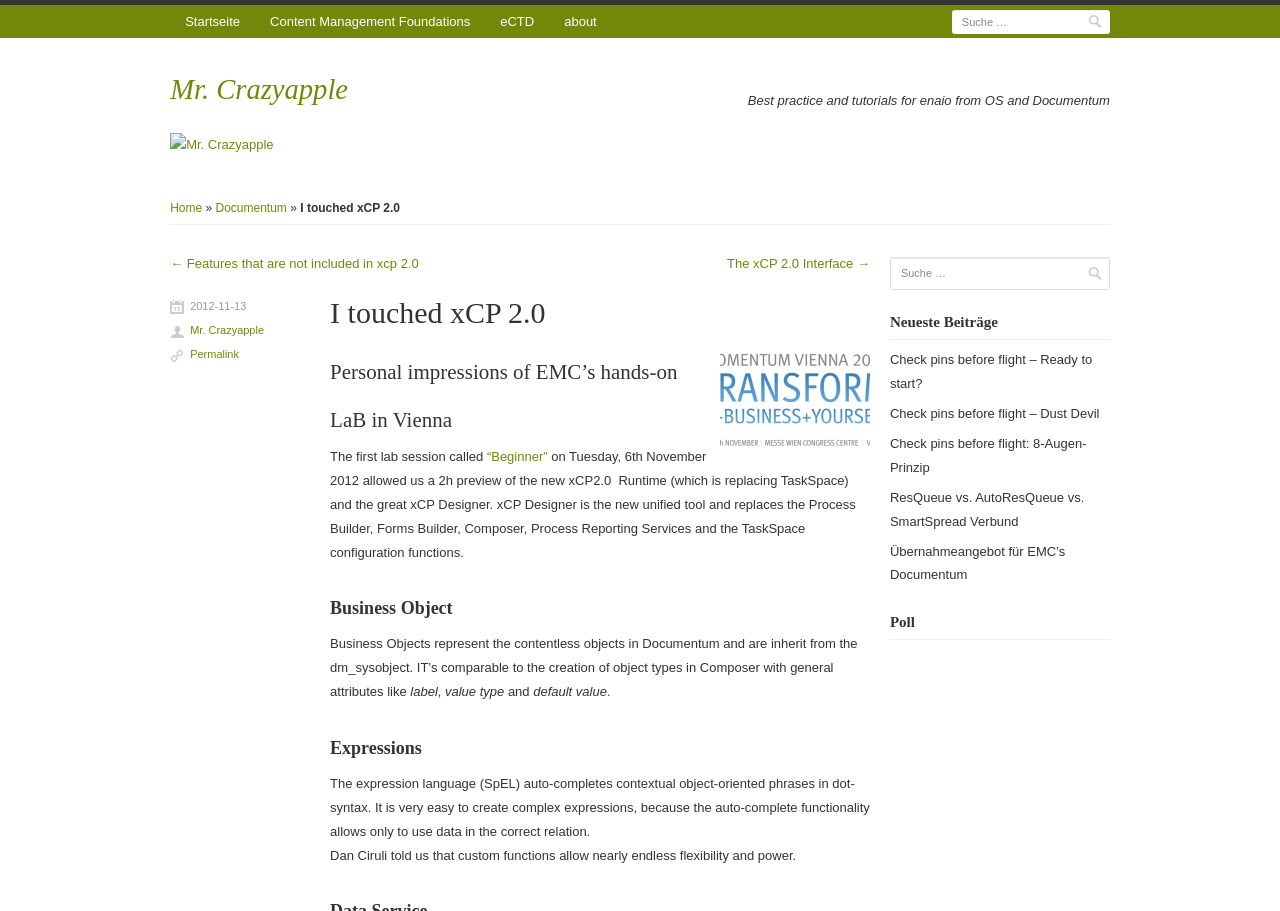Describe the webpage in detail, including text, images, and layout.

This webpage is about a blog post titled "I touched xCP 2.0" and appears to be a personal review or impression of the xCP 2.0 system. At the top of the page, there are several links to different sections of the website, including "Startseite", "Content Management Foundations", "eCTD", and "about". 

Below these links, there is a search bar with a button labeled "Suche" (meaning "Search" in German). 

On the left side of the page, there is a section with a heading "Beitragsnavigation" (meaning "Post Navigation" in German) that contains links to previous and next posts. 

The main content of the page is a blog post that discusses the author's experience with xCP 2.0, including their impressions of the system's interface and features. The post is divided into several sections, including "Personal impressions of EMC’s hands-on LaB in Vienna", "Business Object", "Expressions", and others. 

Each section contains paragraphs of text that describe the author's experience with xCP 2.0, including their thoughts on the system's design and functionality. There are also several links to other related posts or resources throughout the text. 

On the right side of the page, there is a complementary section that contains a search bar, a heading "Neueste Beiträge" (meaning "Latest Posts" in German), and a list of links to recent blog posts. There is also a heading "Poll" but it does not appear to contain any actual poll or survey.